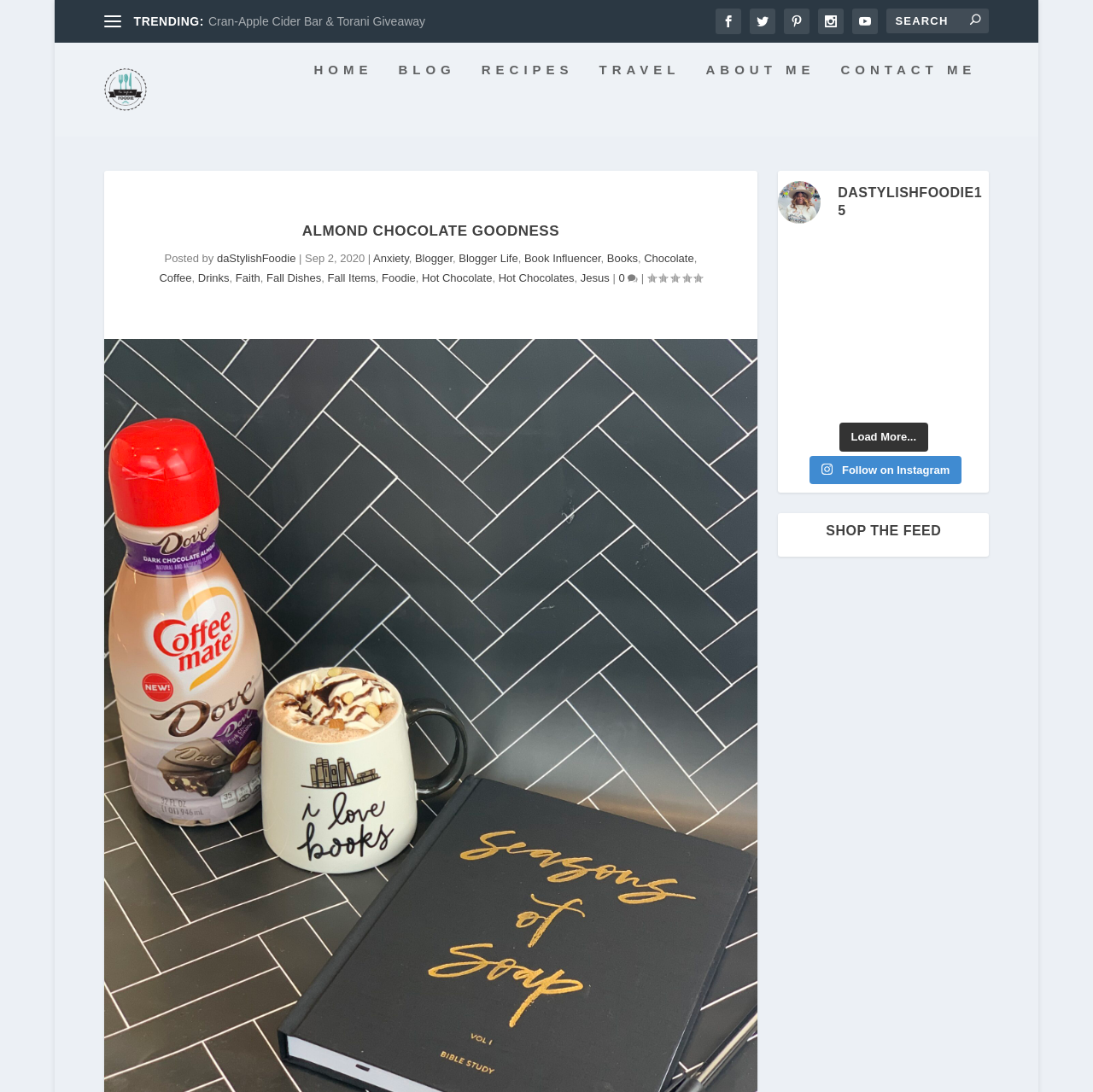Please give a short response to the question using one word or a phrase:
Who is the pitmaster featured in the event?

Erica Roby